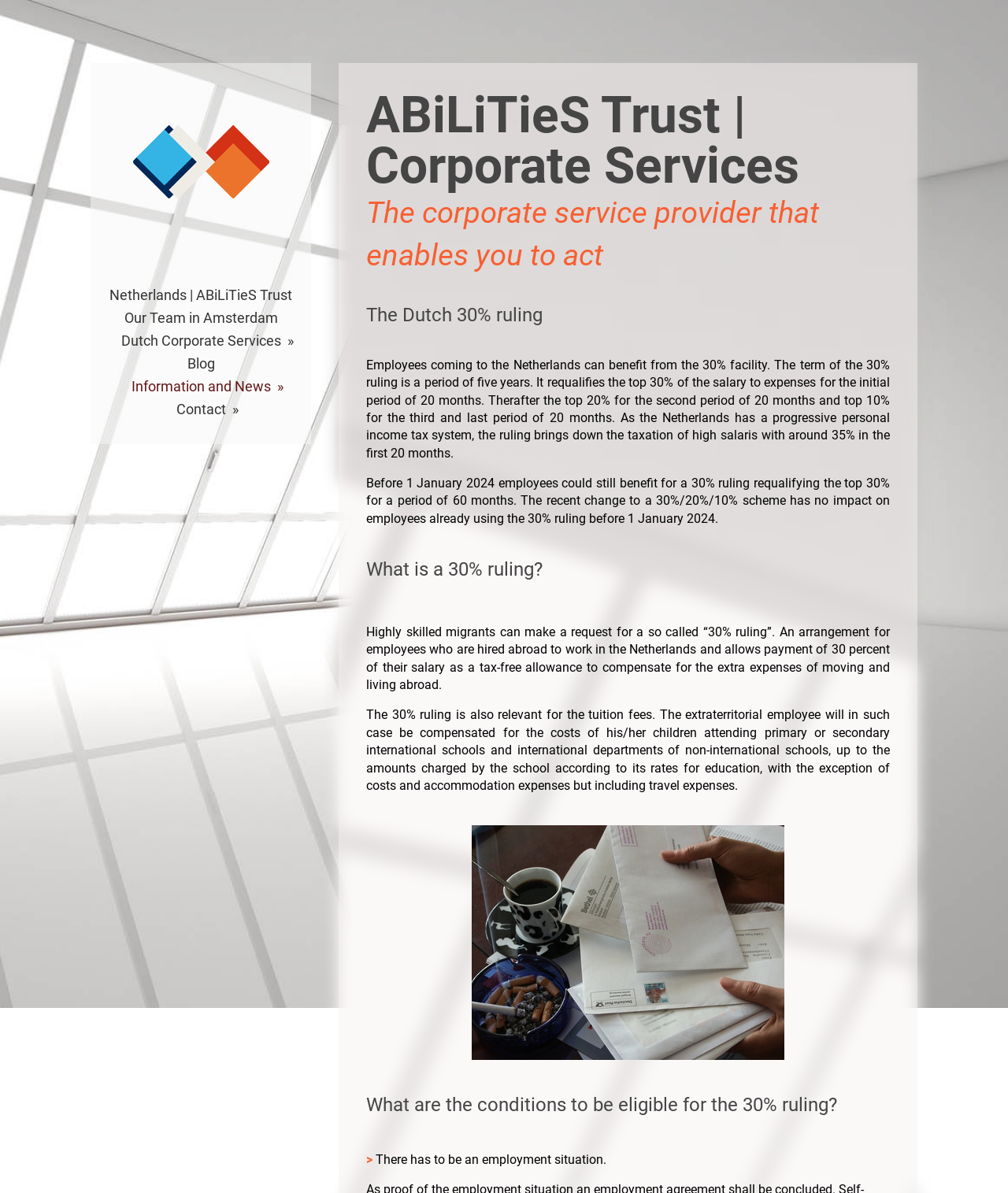What is the purpose of the 30% ruling?
Refer to the image and answer the question using a single word or phrase.

Compensate for extra expenses